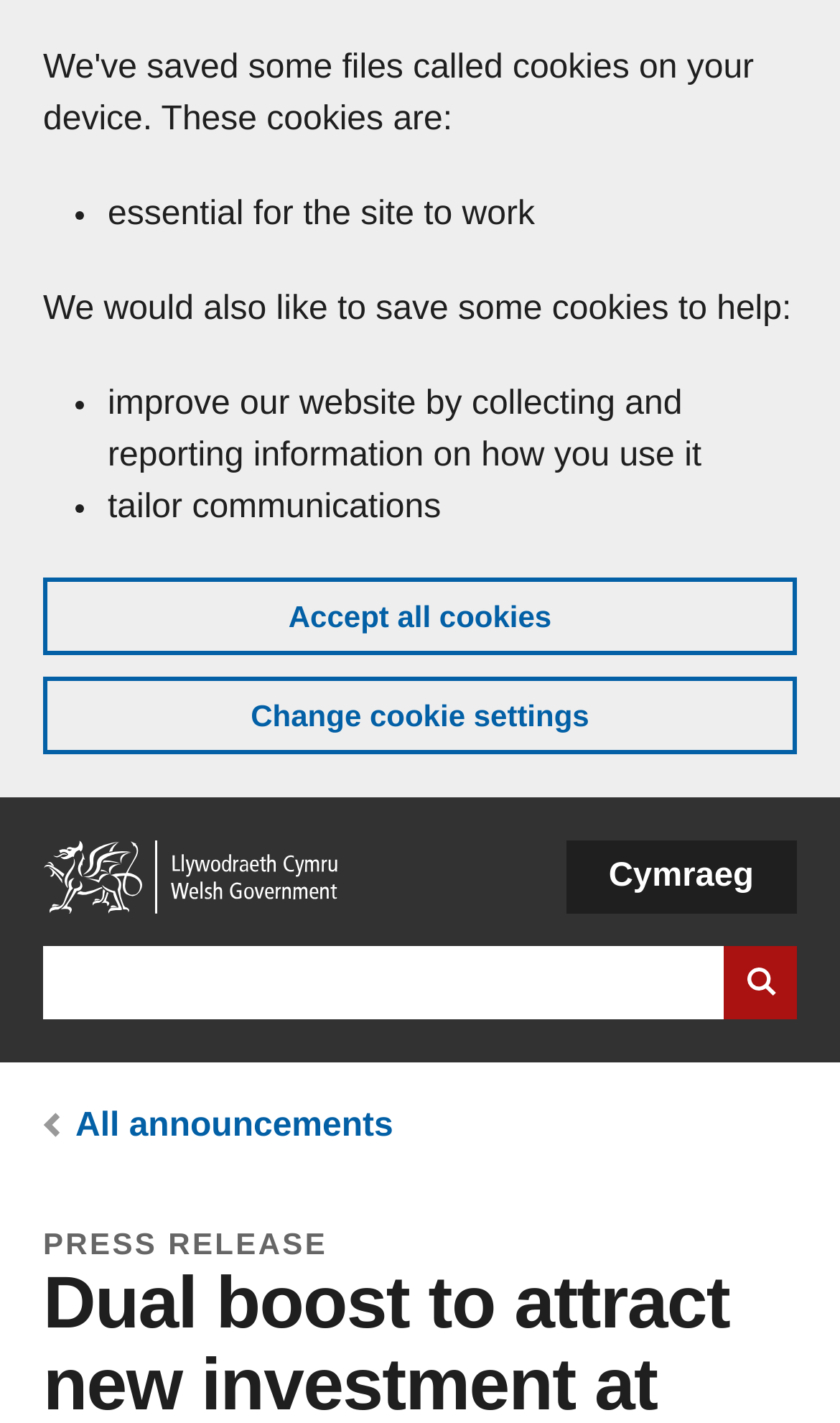Pinpoint the bounding box coordinates for the area that should be clicked to perform the following instruction: "Skip to main content".

[0.051, 0.015, 0.103, 0.03]